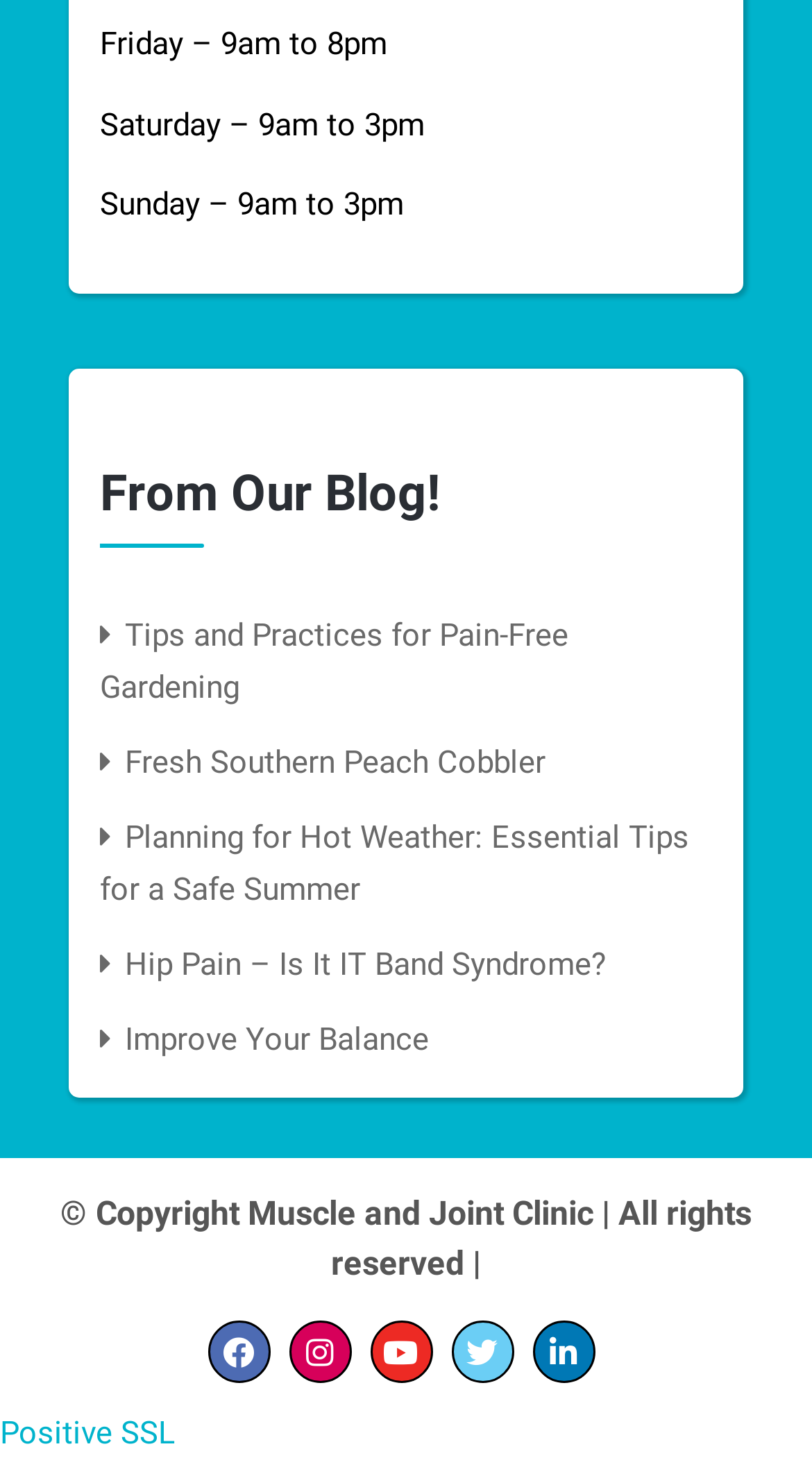Answer the following in one word or a short phrase: 
What is the copyright information at the bottom of the page?

Copyright Muscle and Joint Clinic | All rights reserved |